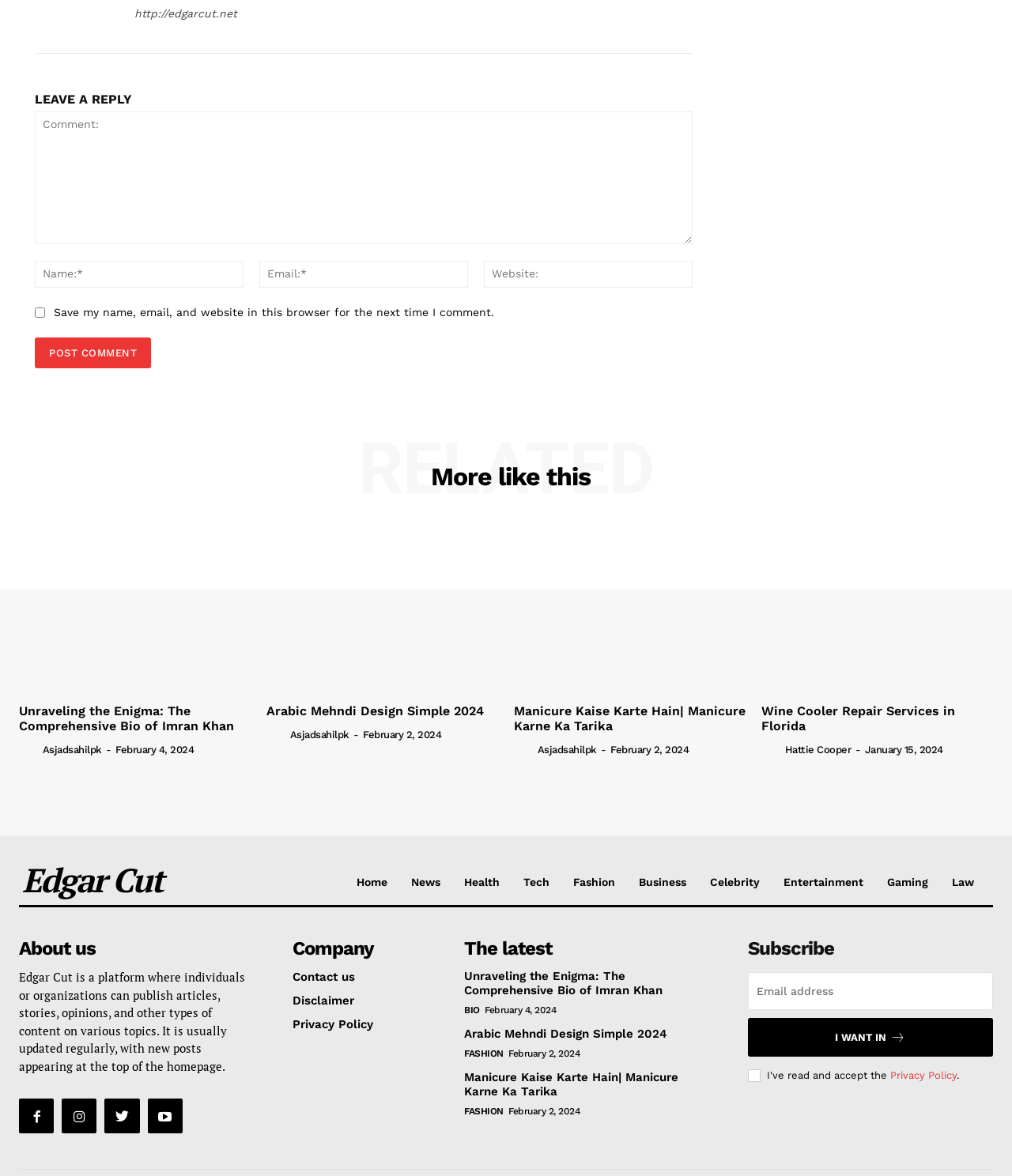Based on the image, provide a detailed and complete answer to the question: 
What is the purpose of the platform?

Based on the 'About us' section, Edgar Cut is a platform where individuals or organizations can publish articles, stories, opinions, and other types of content on various topics.